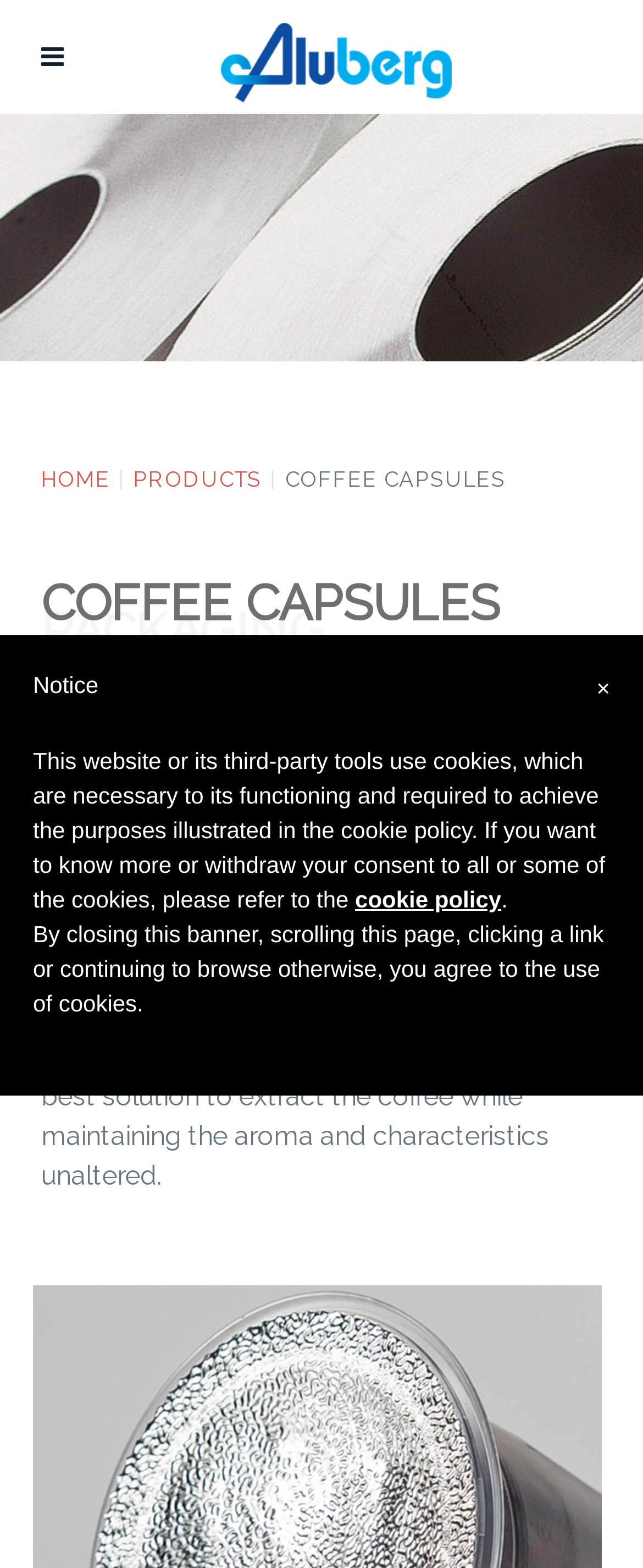Describe the webpage meticulously, covering all significant aspects.

The webpage is about coffee capsules, with a focus on Aluberg's involvement in the coffee sector. At the top left, there is a link with a icon '\uf0c9', and next to it, a link to 'Aluberg' accompanied by an image of the same name. Below these links, there are three main navigation links: 'HOME', 'PRODUCTS', and a heading 'COFFEE CAPSULES'.

The main content of the page is divided into two sections. The first section has a heading 'PACKAGING' and is located above a block of text that describes Aluberg's exploration of the coffee sector, particularly in the field of coffee capsules. This text is divided into two paragraphs, with the first paragraph introducing Aluberg's interest in the coffee sector and the second paragraph explaining the company's study of coffee capsules and its solution to extract coffee while maintaining its aroma and characteristics.

The second section is a notice about cookies, located at the bottom left of the page. It informs users that the website uses cookies and provides a link to the 'cookie policy' for more information. The notice also explains that by continuing to browse the website, users agree to the use of cookies.

At the top right, there is a link with a '×' icon, and at the bottom right, there is no content.